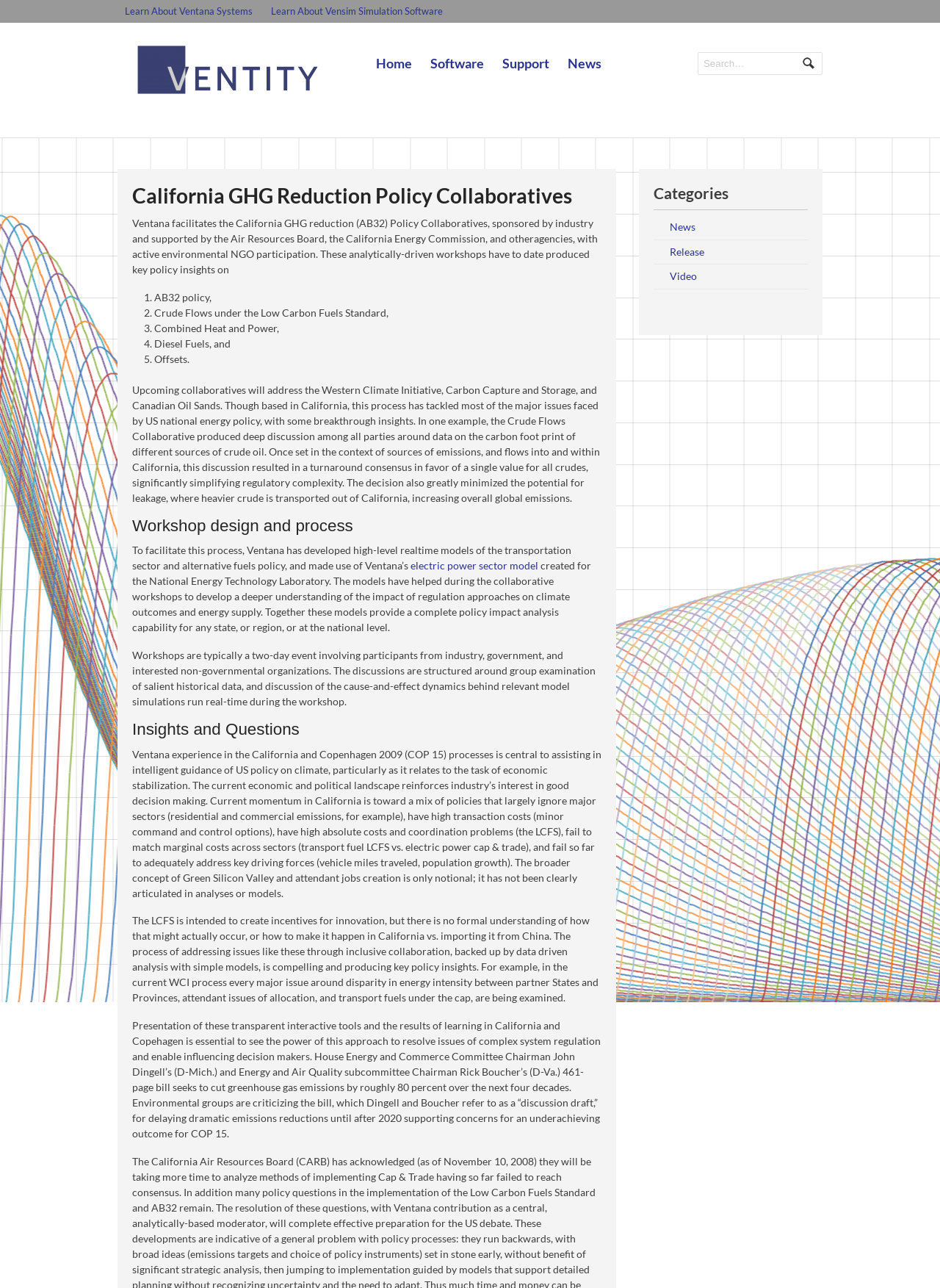What is the name of the region mentioned in the text?
Answer the question with a single word or phrase, referring to the image.

Green Silicon Valley